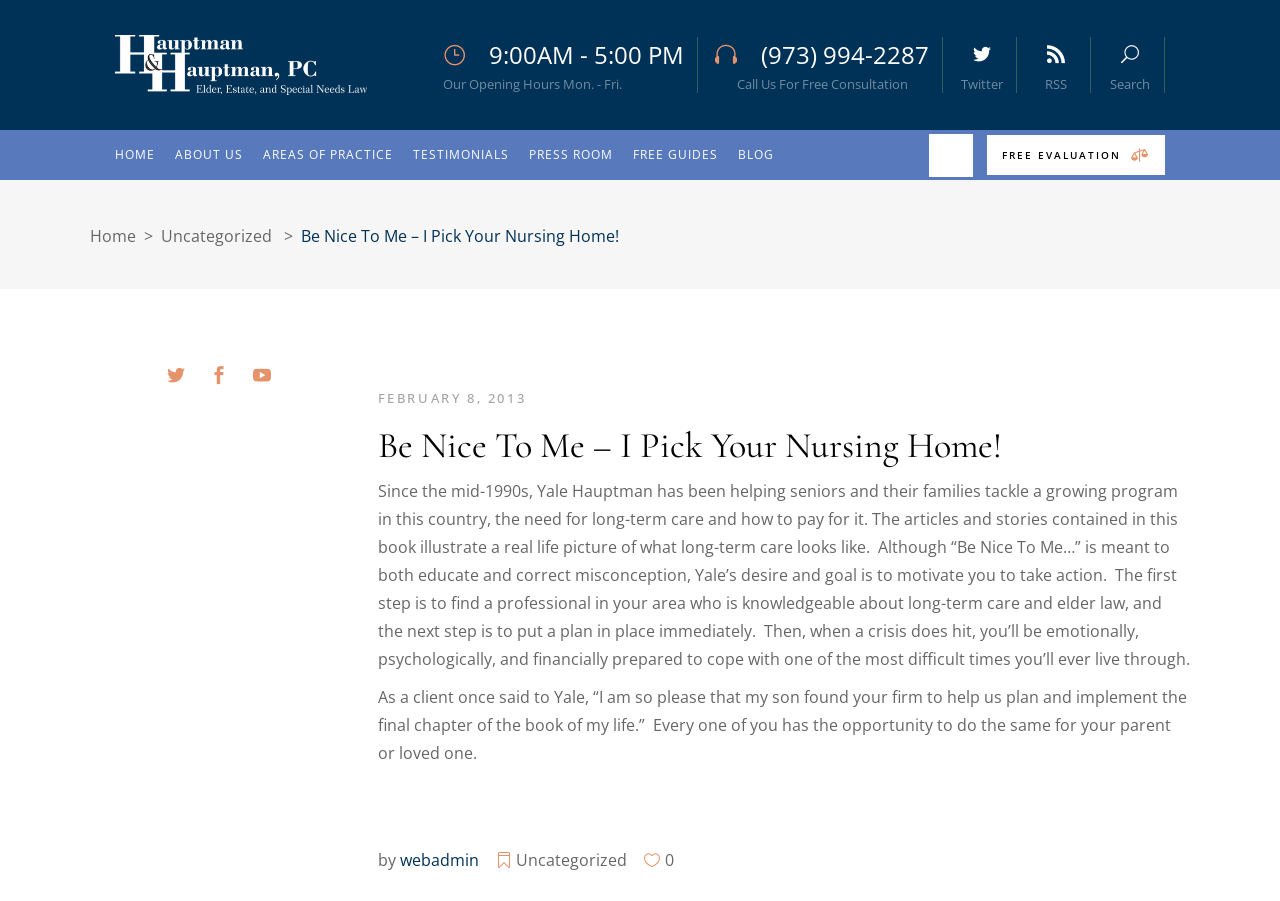Find the bounding box coordinates of the element to click in order to complete this instruction: "Search the website". The bounding box coordinates must be four float numbers between 0 and 1, denoted as [left, top, right, bottom].

[0.855, 0.041, 0.91, 0.103]